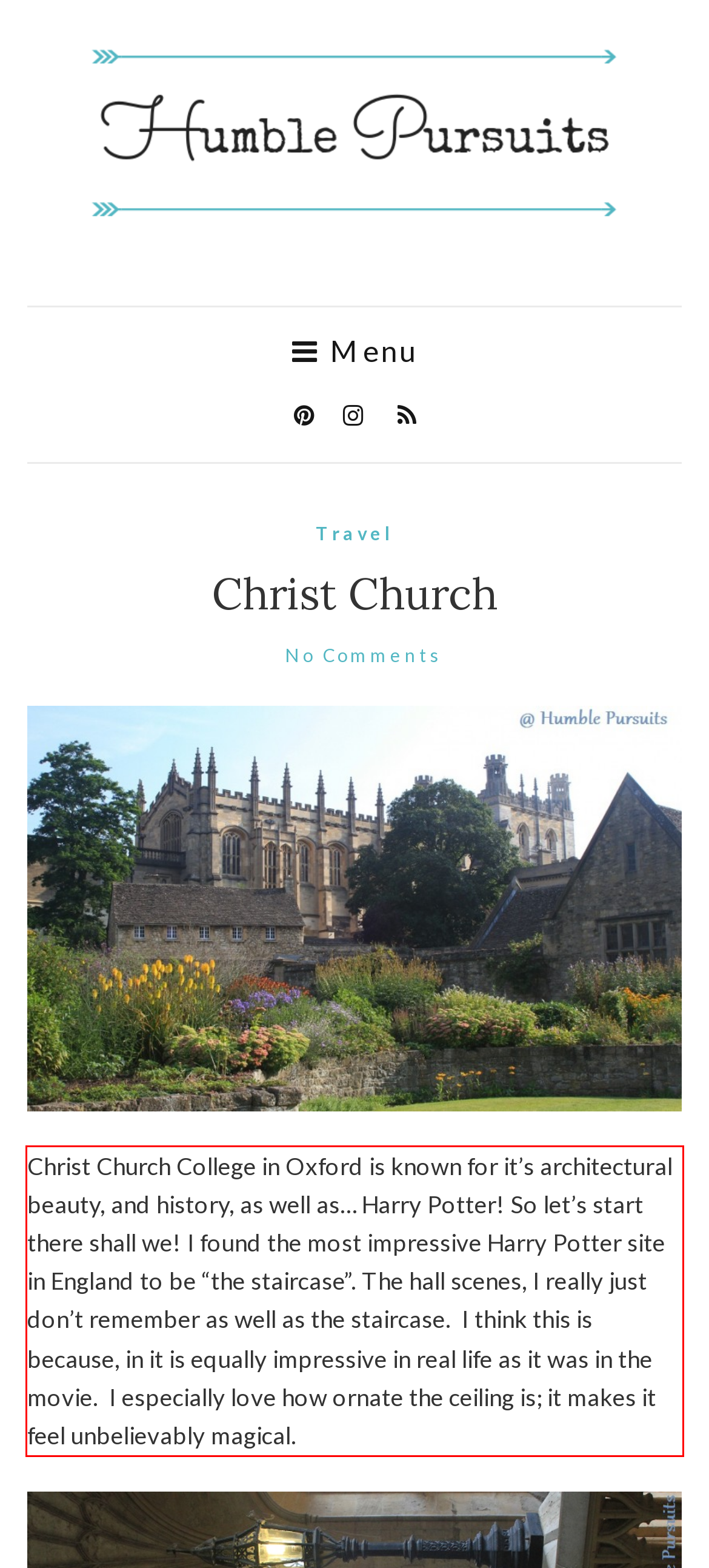Perform OCR on the text inside the red-bordered box in the provided screenshot and output the content.

Christ Church College in Oxford is known for it’s architectural beauty, and history, as well as… Harry Potter! So let’s start there shall we! I found the most impressive Harry Potter site in England to be “the staircase”. The hall scenes, I really just don’t remember as well as the staircase. I think this is because, in it is equally impressive in real life as it was in the movie. I especially love how ornate the ceiling is; it makes it feel unbelievably magical.